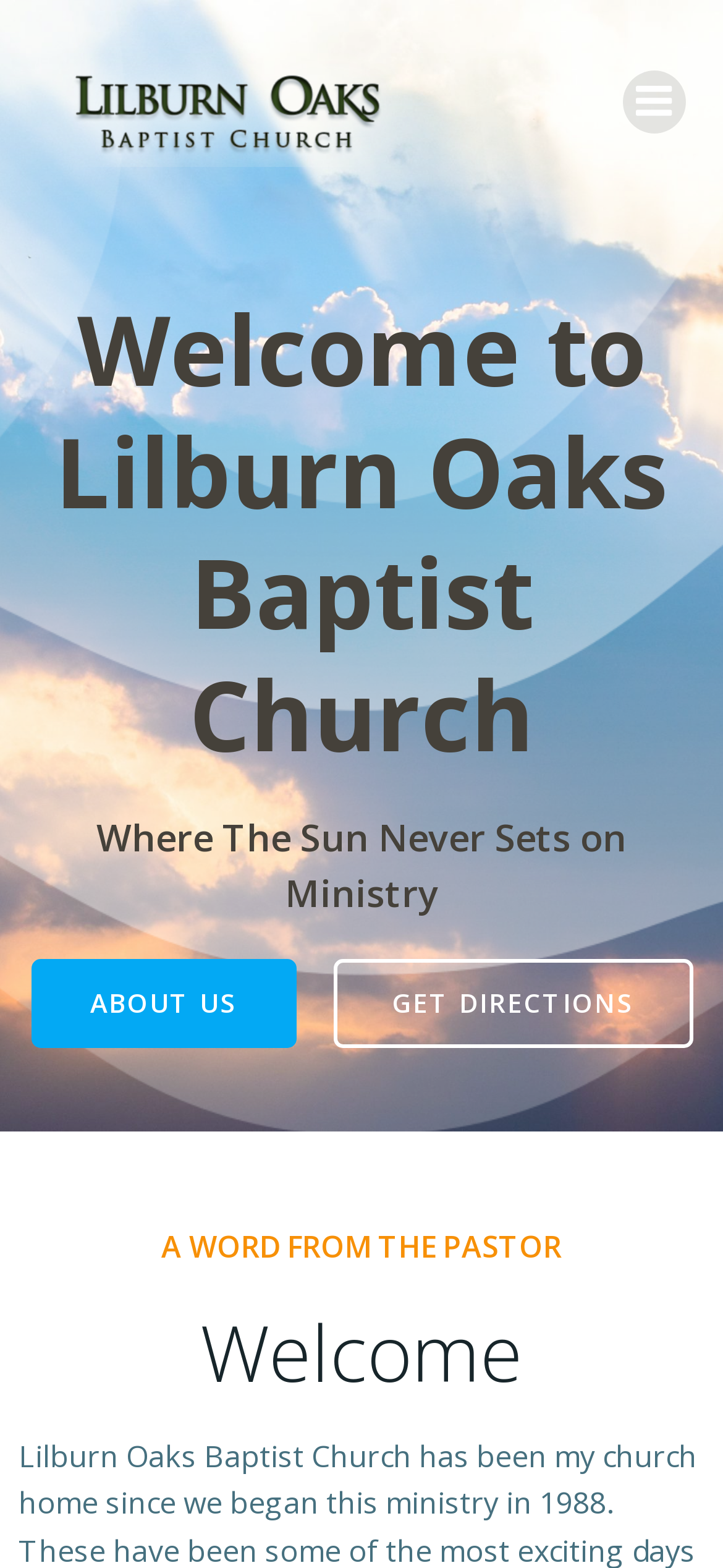Generate a detailed explanation of the webpage's features and information.

The webpage is the homepage of Lilburn Oaks Baptist Church. At the top left corner, there is a logo of the church, which is a clickable link. To the right of the logo, there is a menu button, represented by an icon, which is also a clickable link. 

Below the logo and menu button, there is a large heading that reads "Welcome to Lilburn Oaks Baptist Church", taking up most of the width of the page. 

Underneath the heading, there is a tagline or slogan "Where The Sun Never Sets on Ministry" in a smaller font size. 

On the left side of the page, there are two links, "ABOUT US" and "GET DIRECTIONS", placed vertically, with "ABOUT US" on top. 

Further down the page, there are two headings, "A WORD FROM THE PASTOR" and "Welcome", placed one after another, with the latter being a subheading. The content of the pastor's message is not provided in the accessibility tree, but it is likely to be a personal message or a welcome note from the pastor.